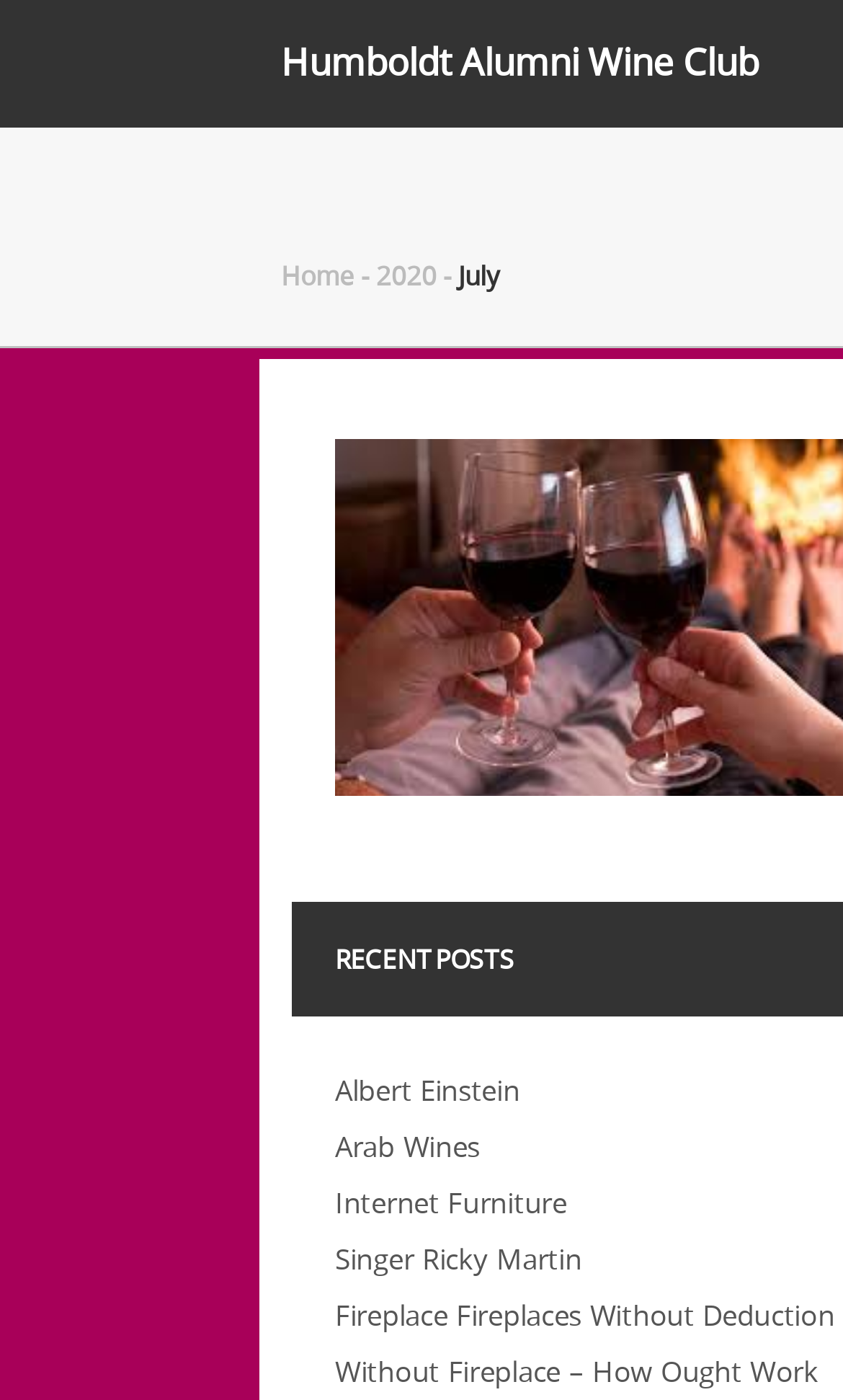Locate the bounding box of the UI element based on this description: "Arab Wines". Provide four float numbers between 0 and 1 as [left, top, right, bottom].

[0.397, 0.805, 0.569, 0.832]